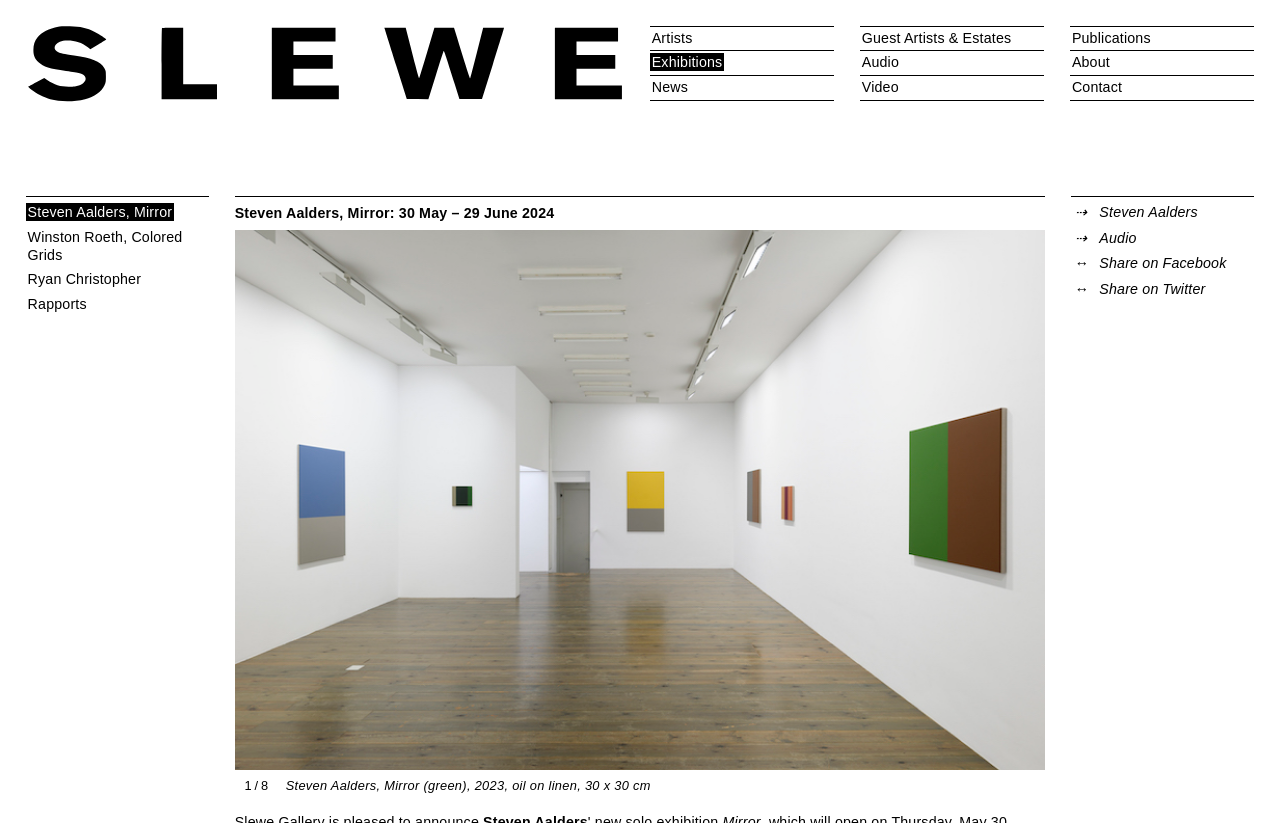What is the title of the exhibition by Steven Aalders?
Answer the question based on the image using a single word or a brief phrase.

Mirror